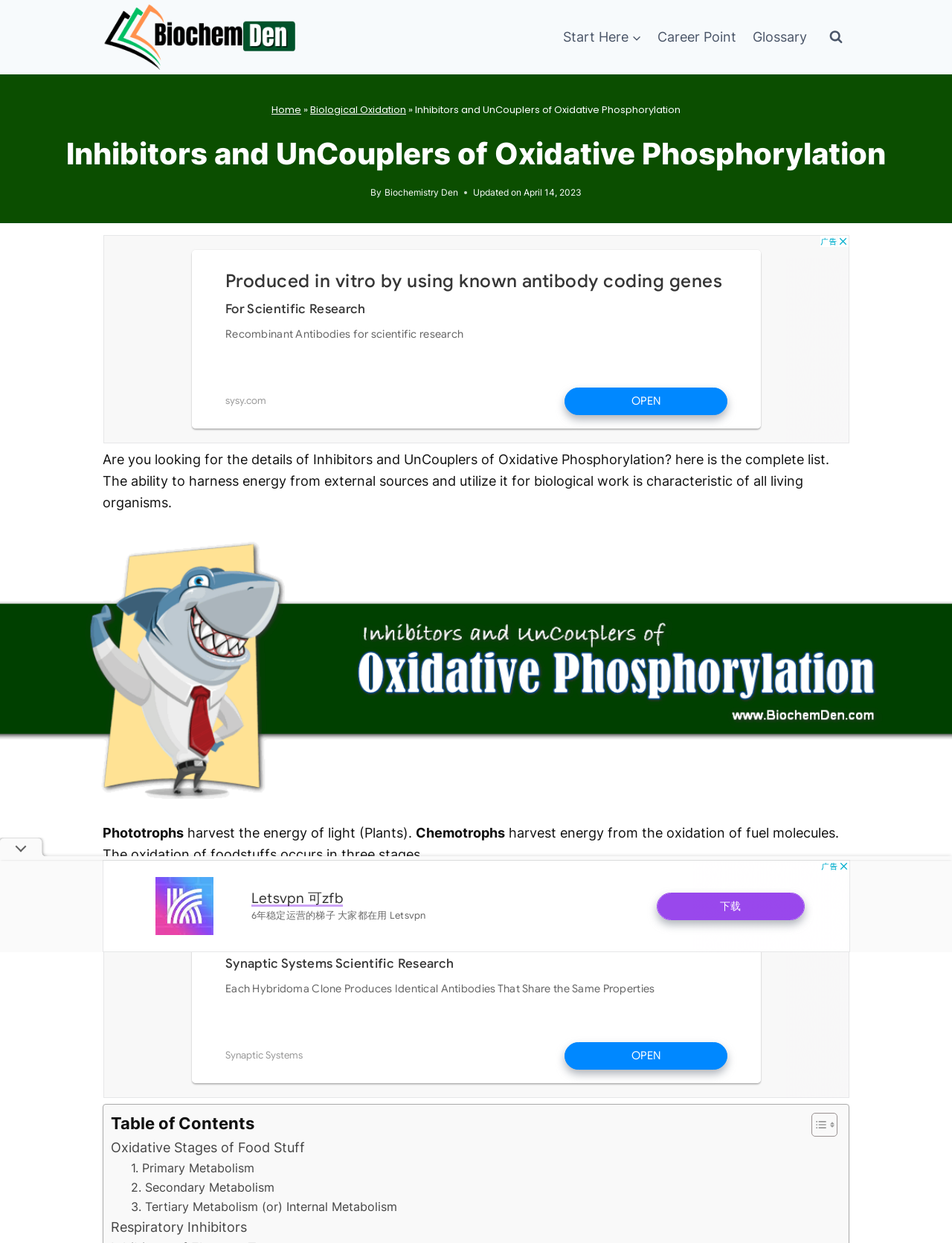Locate the bounding box of the UI element described in the following text: "aria-label="Advertisement" name="aswift_1" title="Advertisement"".

[0.108, 0.189, 0.892, 0.357]